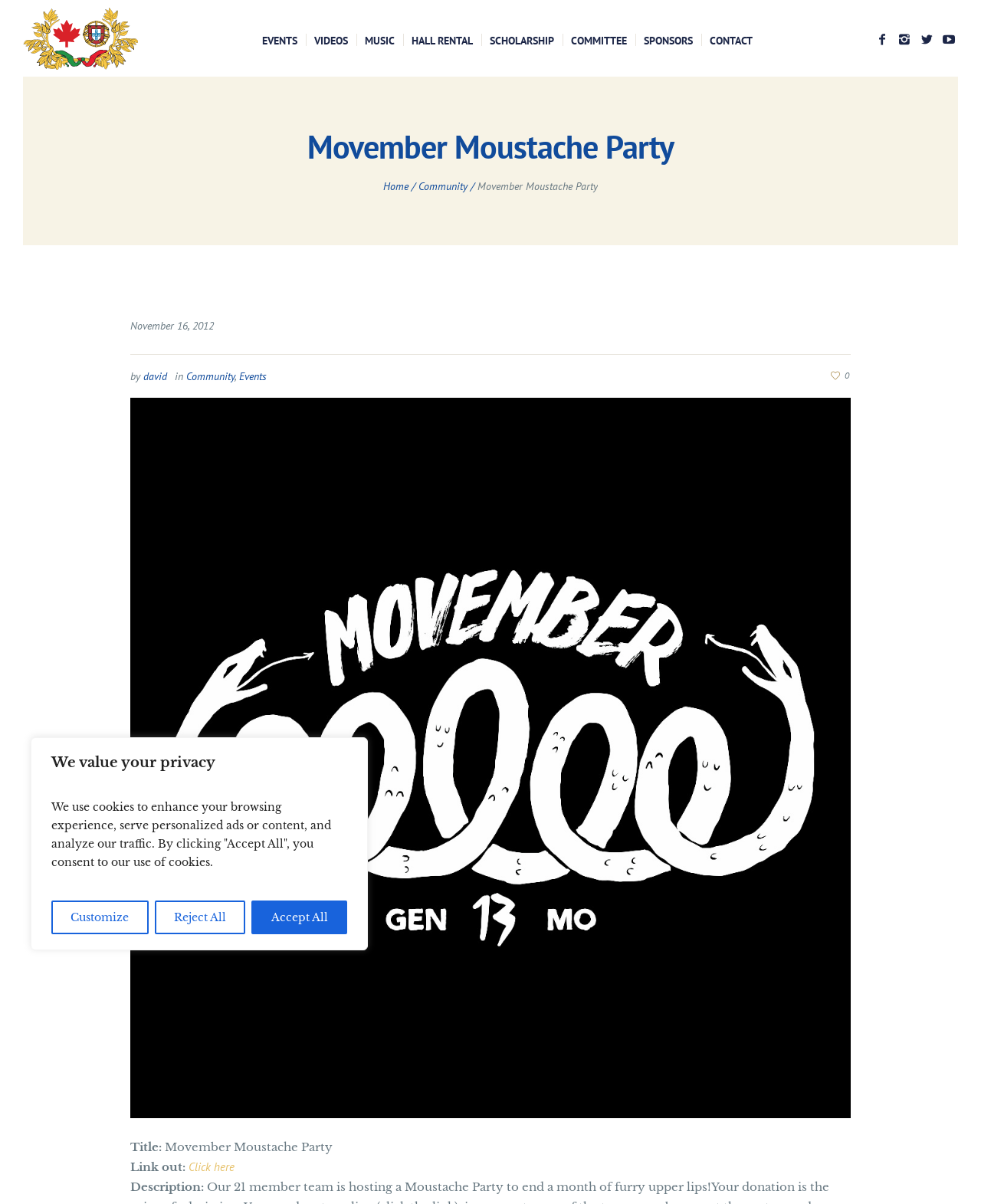Provide the bounding box coordinates of the HTML element described by the text: "Reject All". The coordinates should be in the format [left, top, right, bottom] with values between 0 and 1.

[0.158, 0.748, 0.25, 0.776]